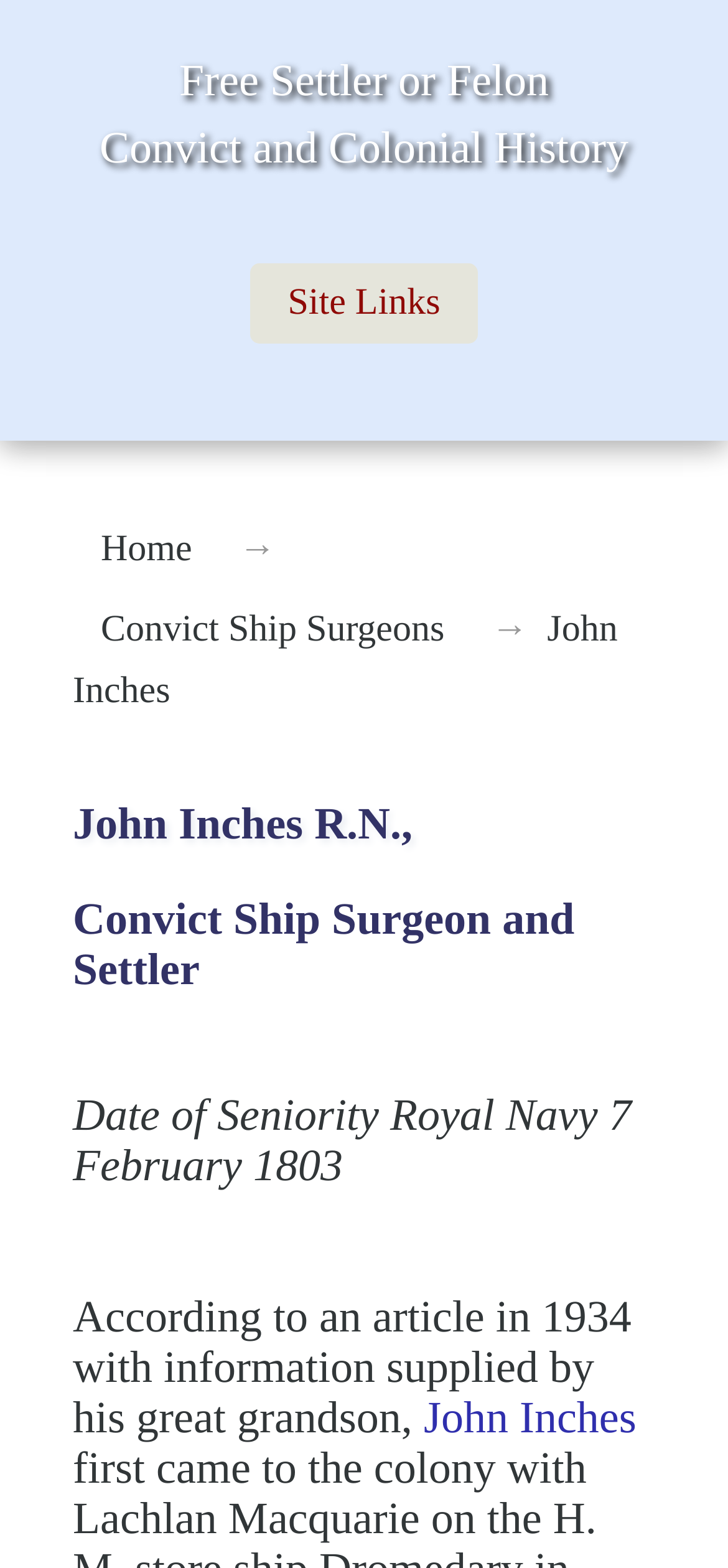Please provide the main heading of the webpage content.

Free Settler or Felon
Convict and Colonial History